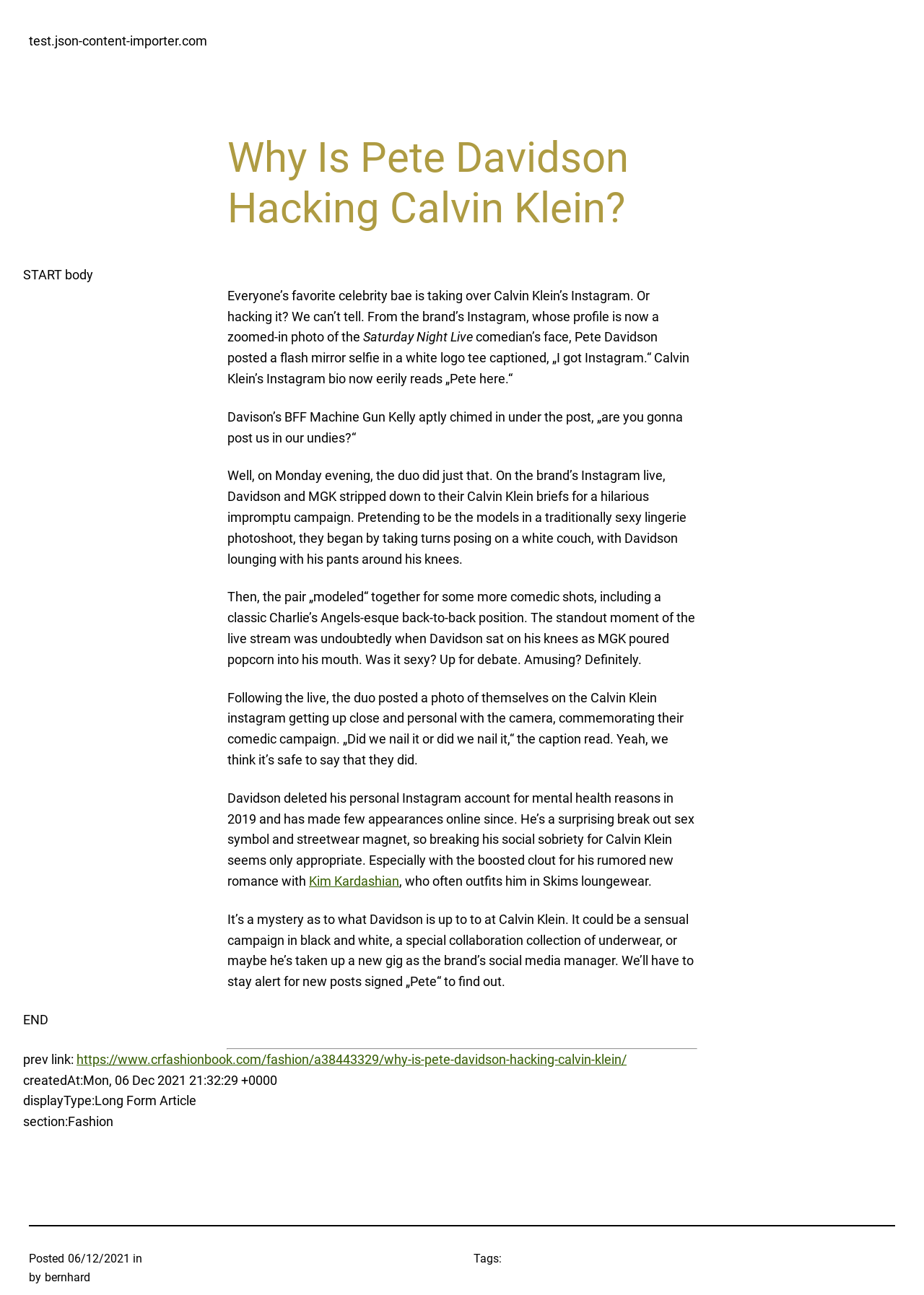Explain the contents of the webpage comprehensively.

The webpage appears to be an article about Pete Davidson, a celebrity, and his involvement with Calvin Klein's Instagram account. At the top of the page, there is a heading that reads "Why Is Pete Davidson Hacking Calvin Klein?" followed by a link to the website "test.json-content-importer.com".

Below the heading, there is a brief introduction to the article, which is followed by a series of paragraphs that describe Pete Davidson's activities on Calvin Klein's Instagram account. The paragraphs are accompanied by no images, but they provide a detailed account of Davidson's posts, including a flash mirror selfie and a live stream with his friend Machine Gun Kelly.

The article also mentions Davidson's personal life, including his rumored romance with Kim Kardashian, and his history of deleting his personal Instagram account for mental health reasons. The tone of the article is lighthearted and humorous, with the author describing Davidson's antics as "amusing" and "comedic".

At the bottom of the page, there are several links and metadata, including a "prev link" to a previous article, a "createdAt" timestamp, and a "displayType" label indicating that the article is a long-form piece. There are also several separators and a "section" label indicating that the article is part of the "Fashion" section. Finally, there is a "Posted" timestamp and a "by" label crediting the author, "bernhard", at the very bottom of the page.